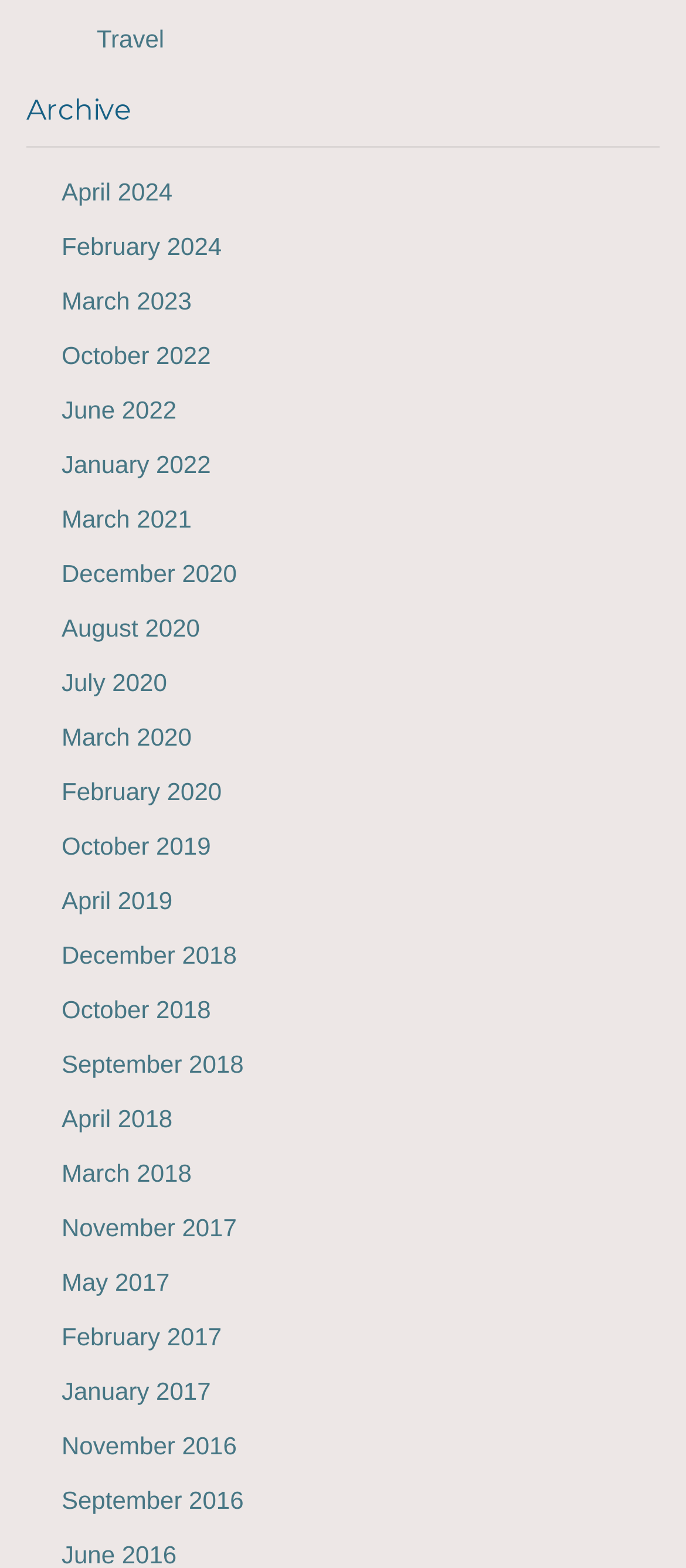How many months are listed for the year 2020?
Please answer the question with a detailed response using the information from the screenshot.

I counted the number of links related to the year 2020 and found that there are three months listed: March 2020, August 2020, and December 2020.